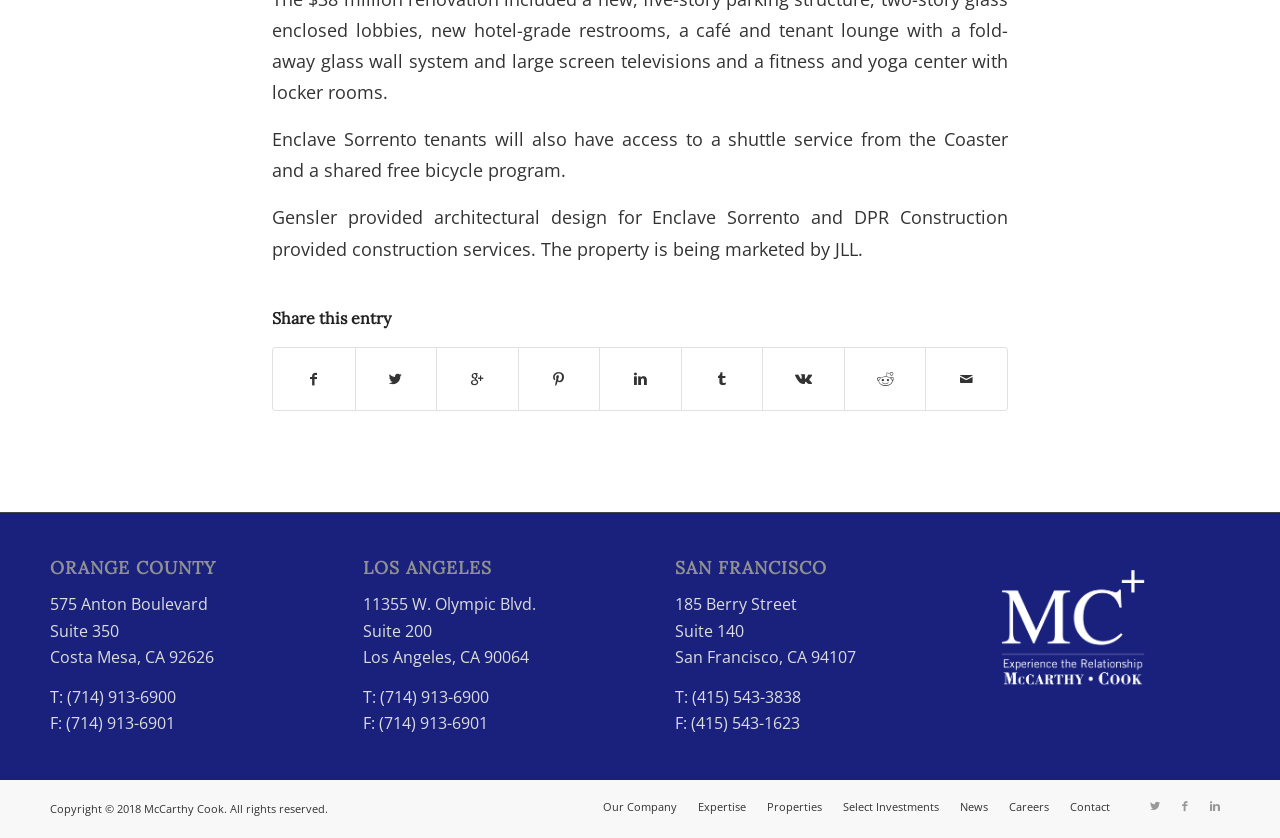What is the purpose of the 'Share this entry' section?
Please provide a single word or phrase based on the screenshot.

To share content